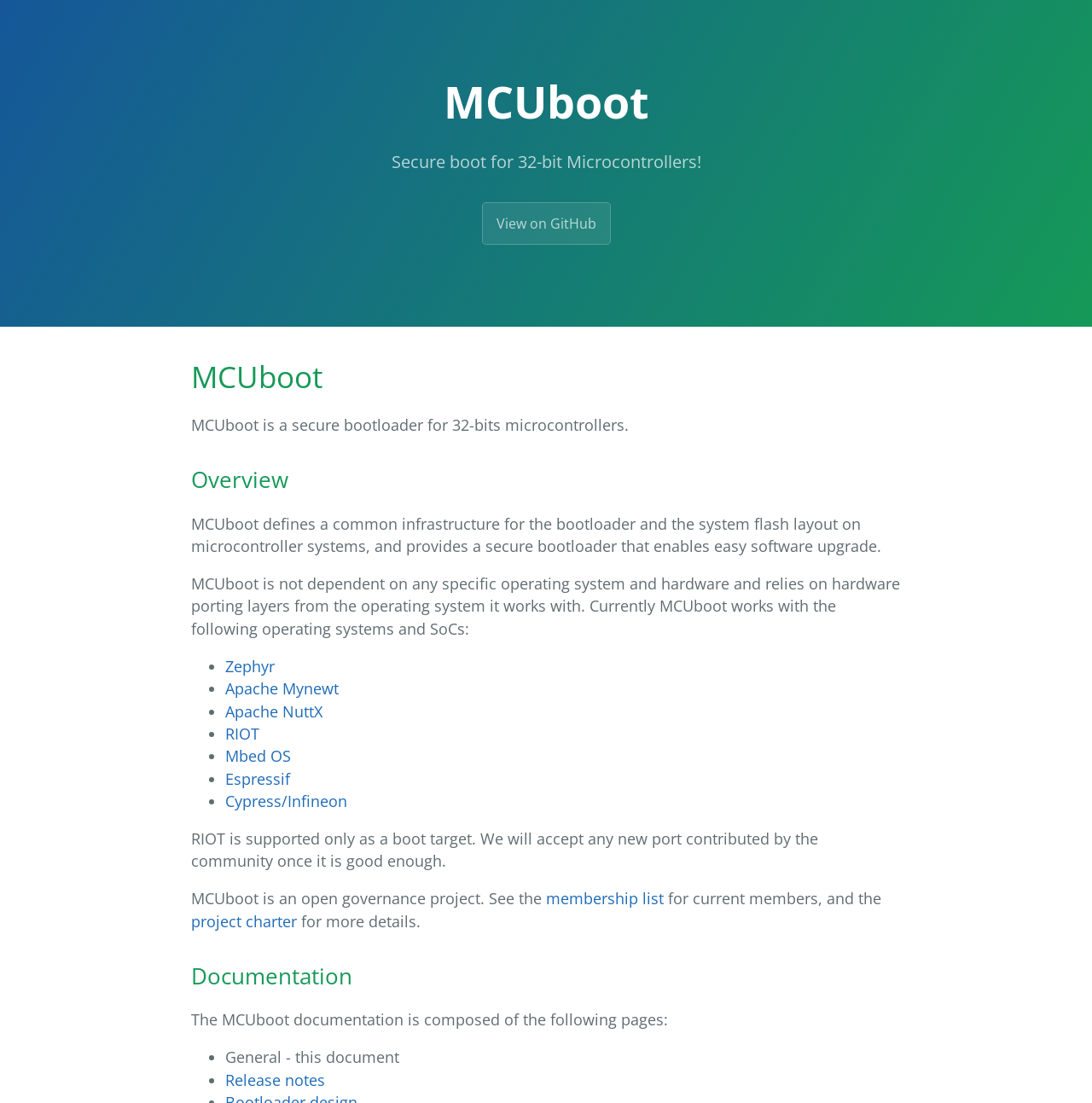How many operating systems does MCUboot work with?
Look at the image and answer with only one word or phrase.

5